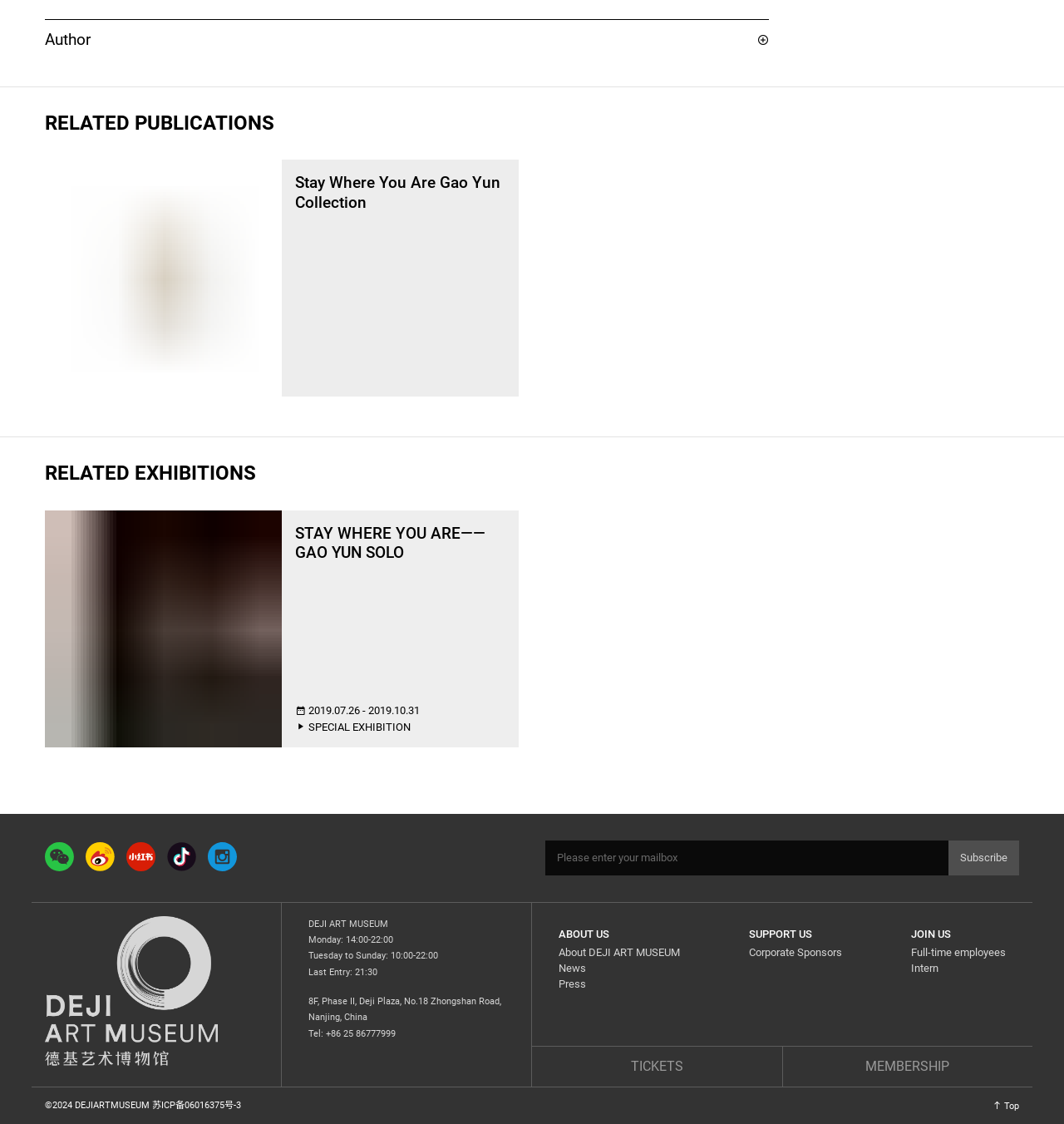What is the name of the museum?
Examine the image and give a concise answer in one word or a short phrase.

DEJI ART MUSEUM